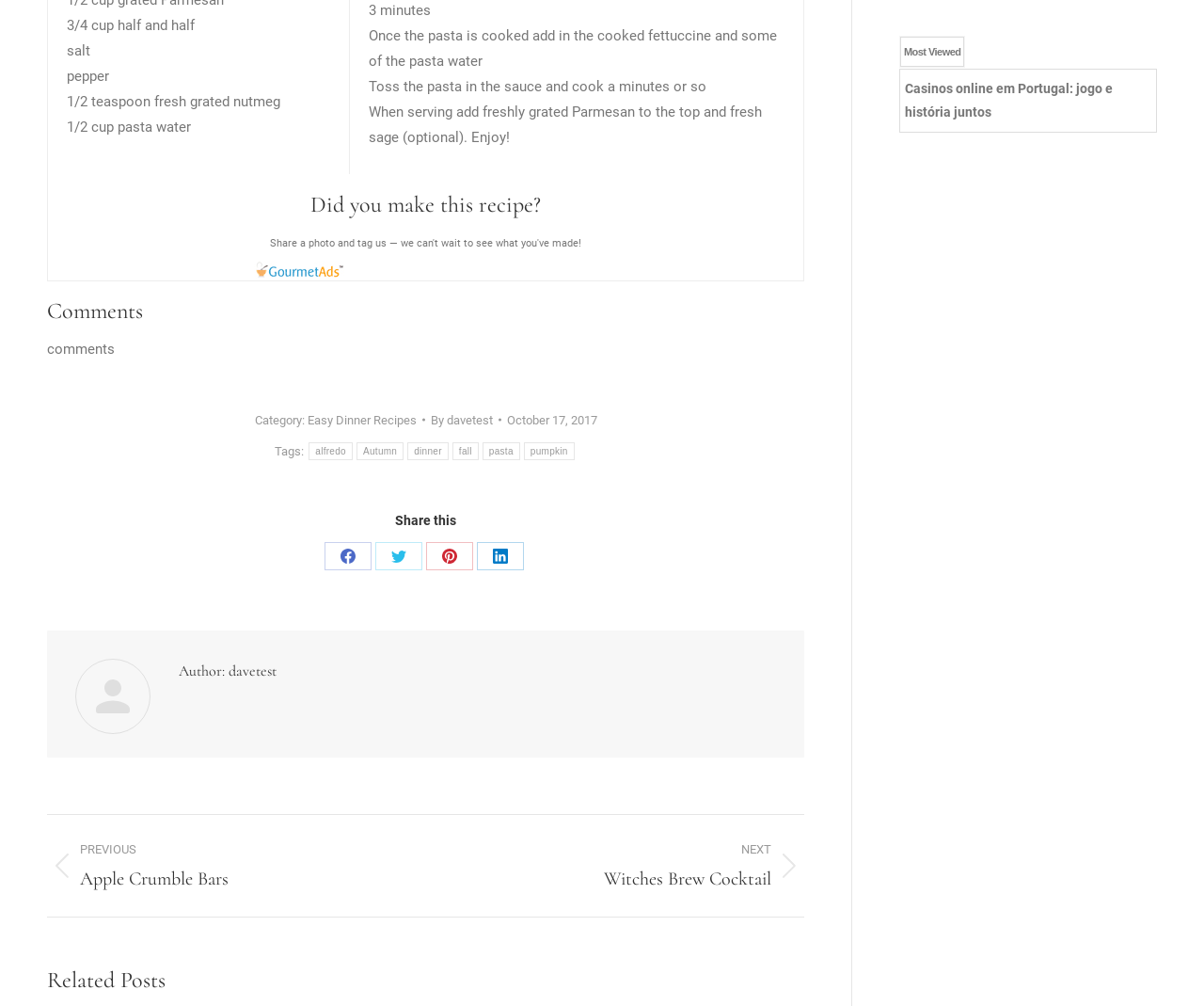Please specify the bounding box coordinates of the element that should be clicked to execute the given instruction: 'Click on the 'Most Viewed' link'. Ensure the coordinates are four float numbers between 0 and 1, expressed as [left, top, right, bottom].

[0.748, 0.036, 0.801, 0.066]